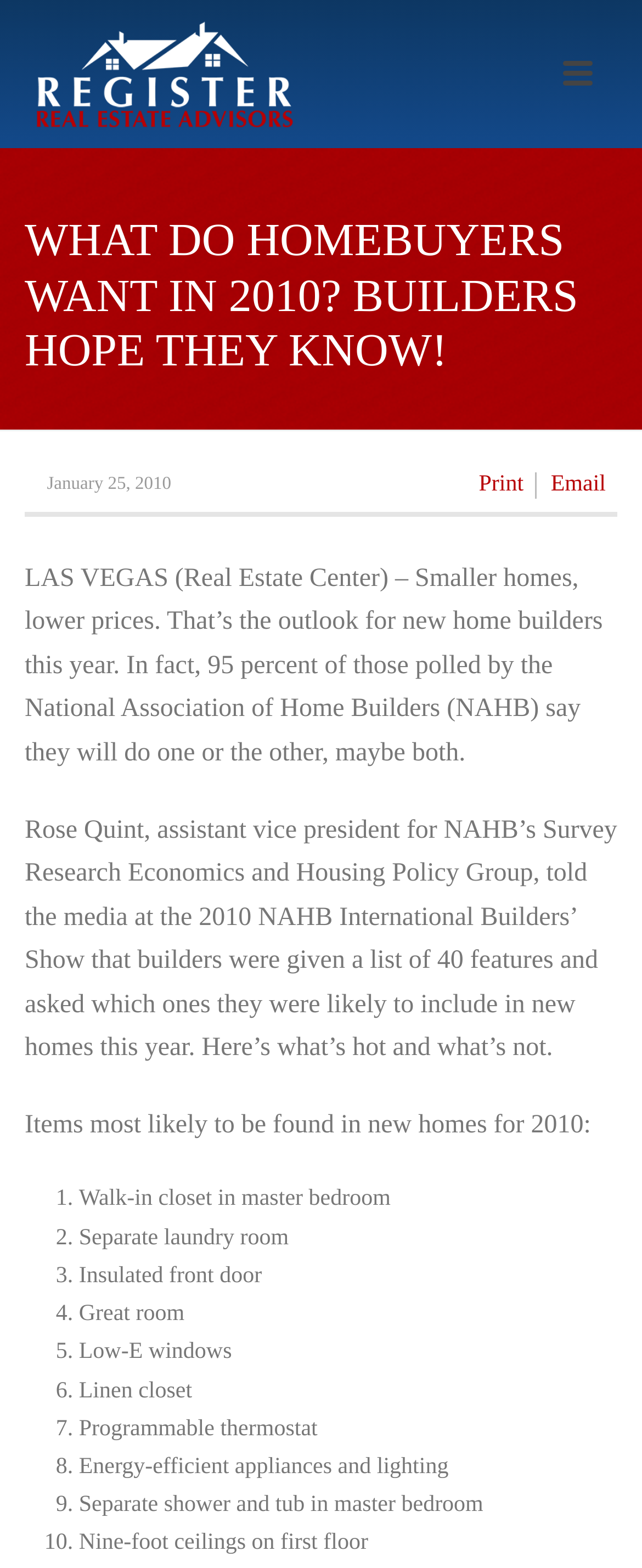Illustrate the webpage with a detailed description.

This webpage appears to be an article discussing the preferences of homebuyers in 2010. At the top of the page, there is a large heading that reads "WHAT DO HOMEBUYERS WANT IN 2010? BUILDERS HOPE THEY KNOW!" Below the heading, there is a small image on the left side of the page, labeled "Spring Texas Real Estate". 

To the right of the image, there are two links, "Print" and "Email", which are positioned near the top of the page. Next to these links, there is a timestamp indicating the date "January 25, 2010". 

The main content of the article begins below the heading and image, with a paragraph discussing the outlook for new home builders in 2010. The text explains that 95 percent of builders polled by the National Association of Home Builders plan to build smaller homes or lower prices, or both. 

Following this introduction, there is a quote from Rose Quint, assistant vice president for NAHB’s Survey Research Economics and Housing Policy Group, discussing the features that builders are likely to include in new homes this year. 

Below the quote, there is a list of the top 10 features that builders are most likely to include in new homes, which includes items such as walk-in closets, separate laundry rooms, and energy-efficient appliances. Each item on the list is numbered and accompanied by a brief description. 

At the bottom of the page, there is a link and an image, but their purposes are unclear. Overall, the webpage appears to be a news article or blog post discussing the homebuilding industry and the preferences of homebuyers.